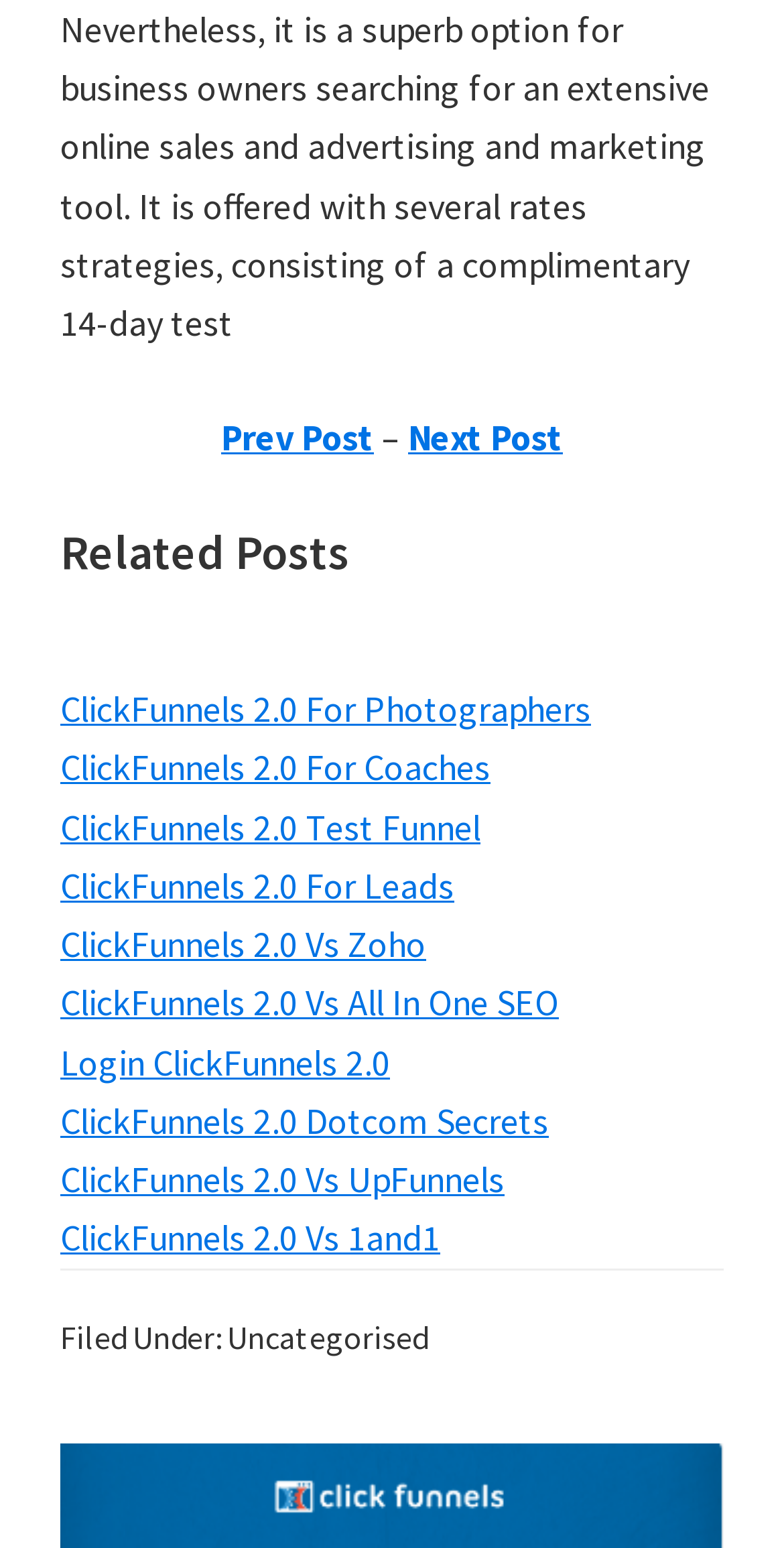What is the purpose of the 'Prev Post' and 'Next Post' links?
Please respond to the question with a detailed and informative answer.

The 'Prev Post' and 'Next Post' links are located at the top of the webpage and have bounding box coordinates [0.282, 0.268, 0.477, 0.298] and [0.521, 0.268, 0.718, 0.298] respectively. These links are likely used to navigate between previous and next posts on the website.